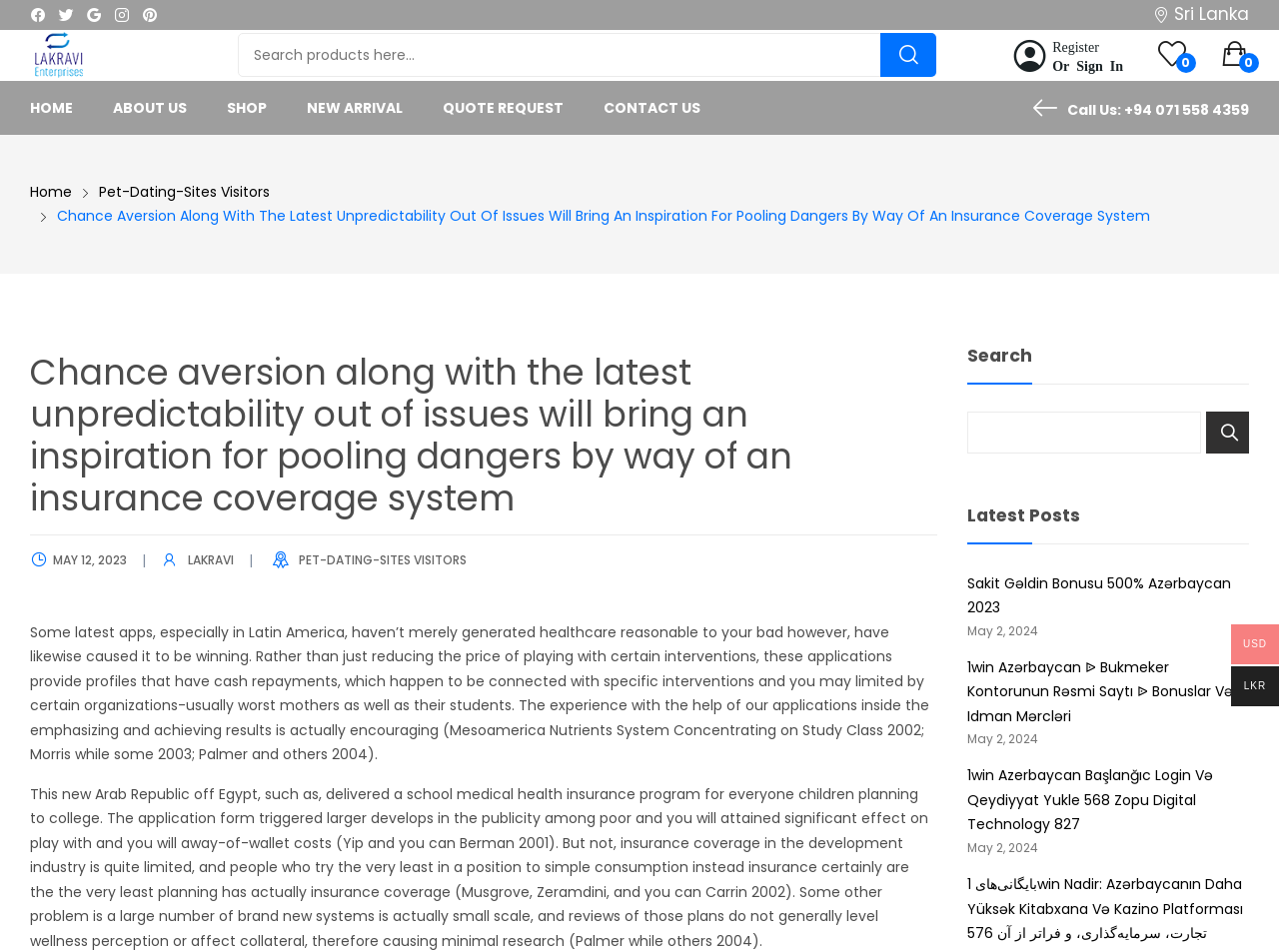Please determine the main heading text of this webpage.

Chance aversion along with the latest unpredictability out of issues will bring an inspiration for pooling dangers by way of an insurance coverage system